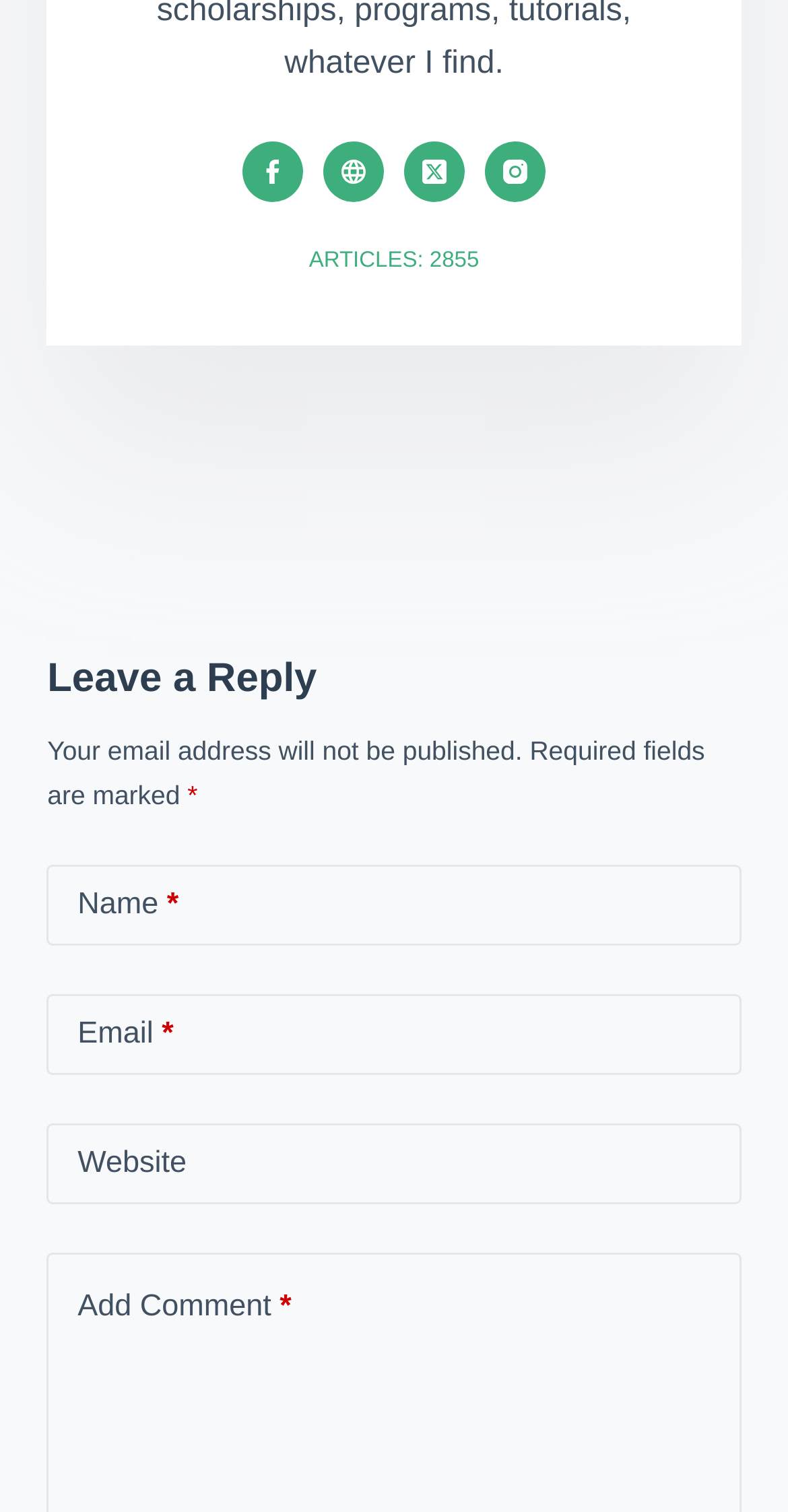Provide a short, one-word or phrase answer to the question below:
What is the label of the third text field?

Website